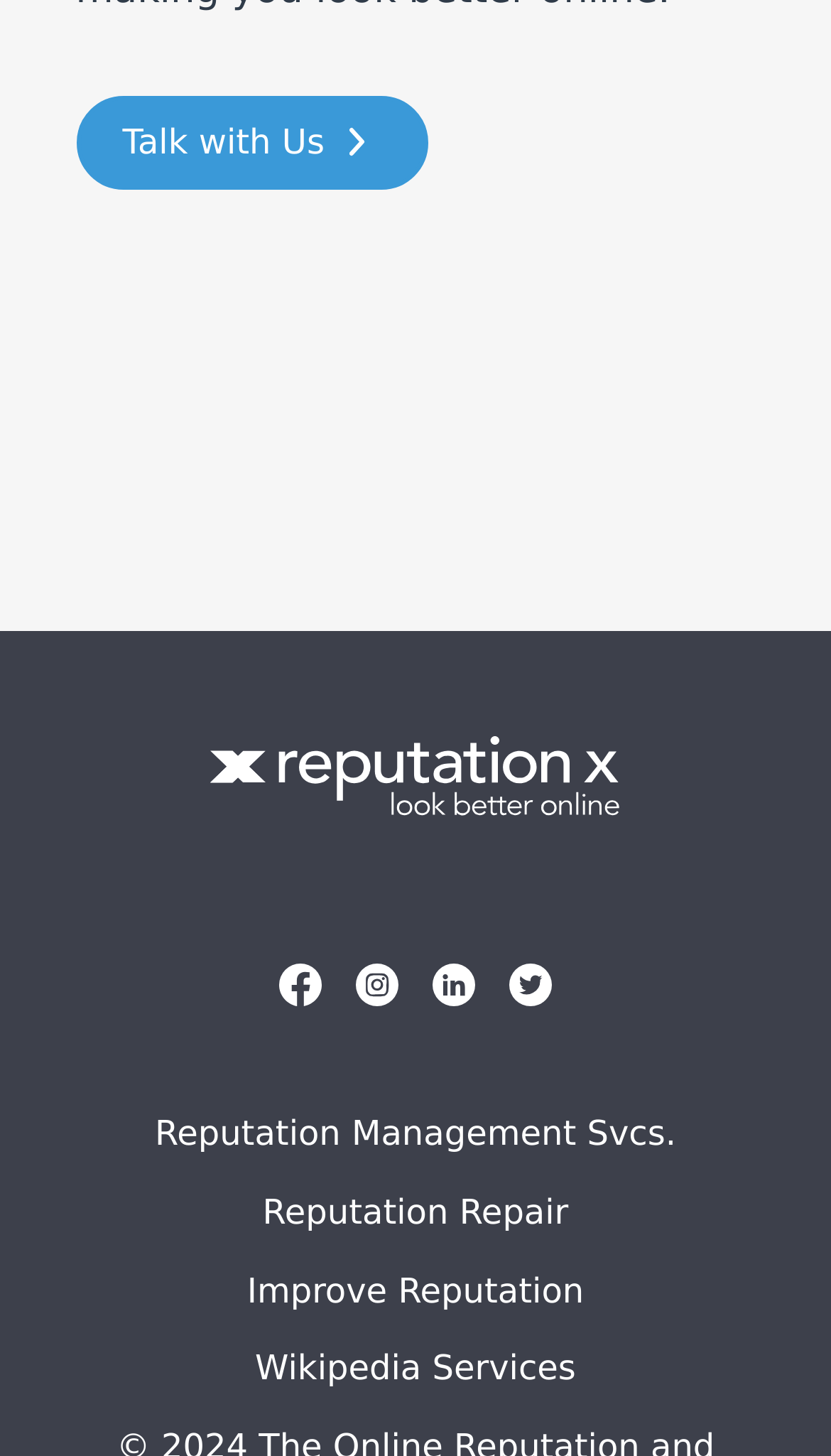What is the purpose of the 'Talk with Us' link?
Based on the visual, give a brief answer using one word or a short phrase.

To contact Reputation X